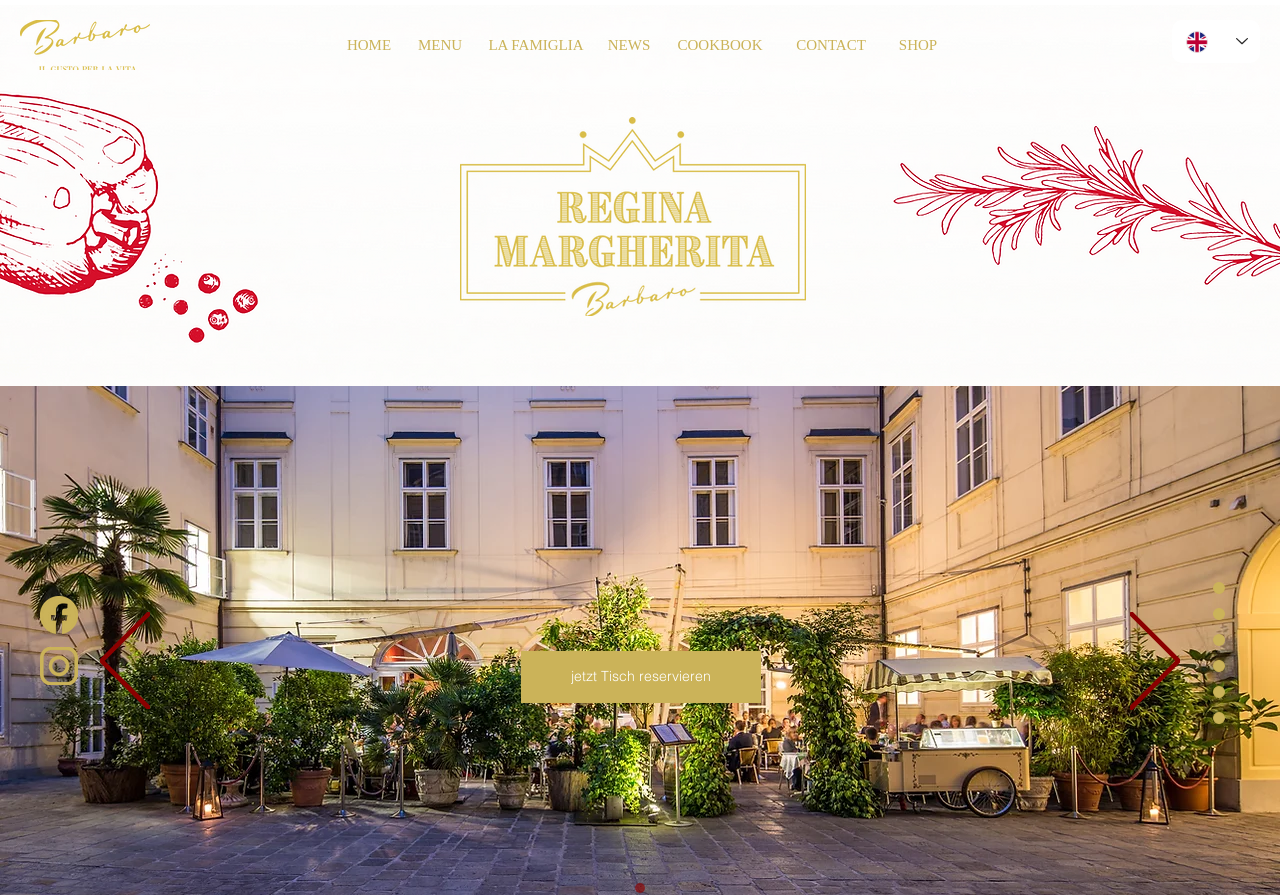Respond with a single word or short phrase to the following question: 
What is the last menu item in the navigation bar?

Fußzeile